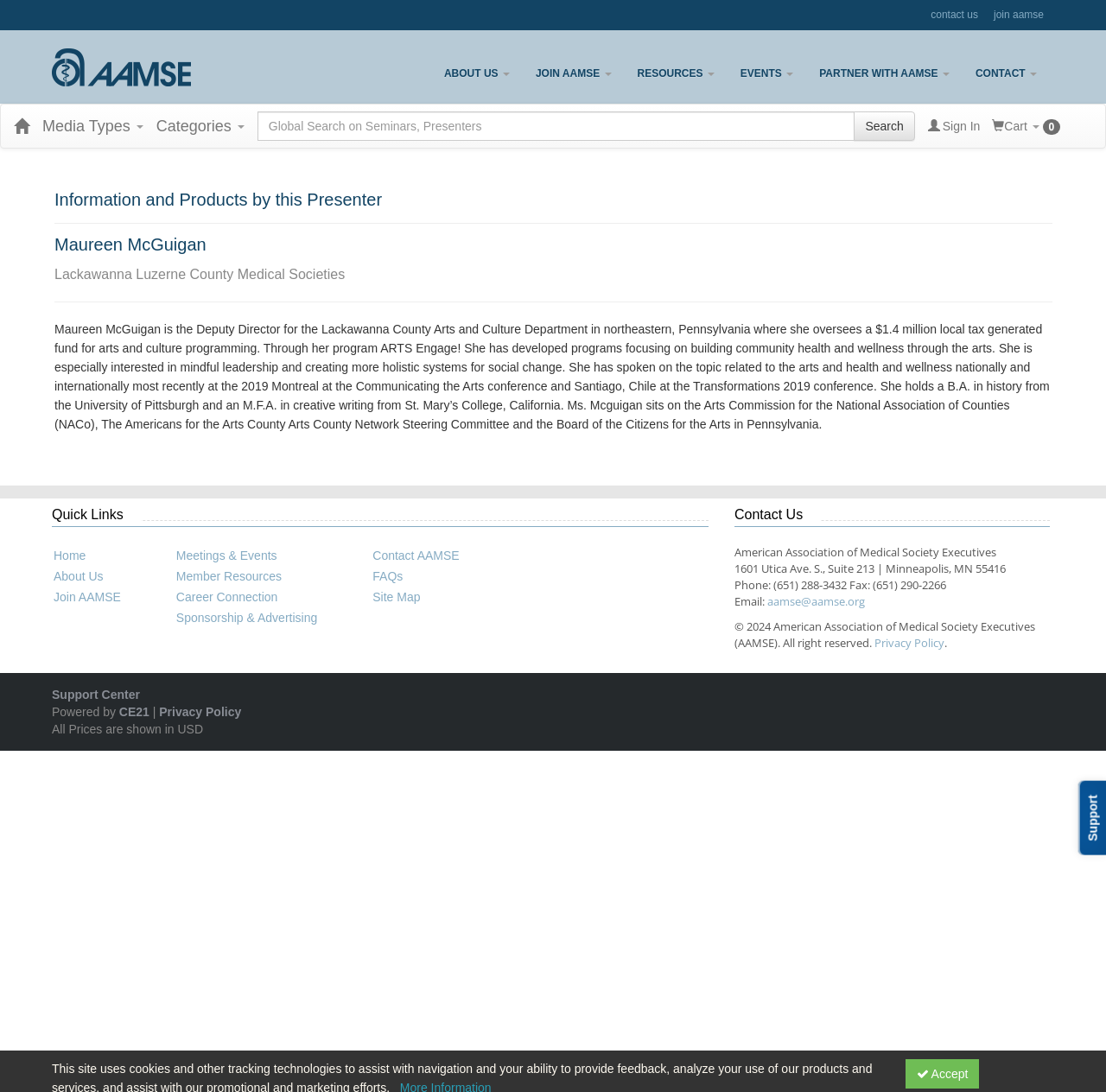Find the bounding box coordinates of the area that needs to be clicked in order to achieve the following instruction: "Search for products". The coordinates should be specified as four float numbers between 0 and 1, i.e., [left, top, right, bottom].

[0.233, 0.102, 0.827, 0.129]